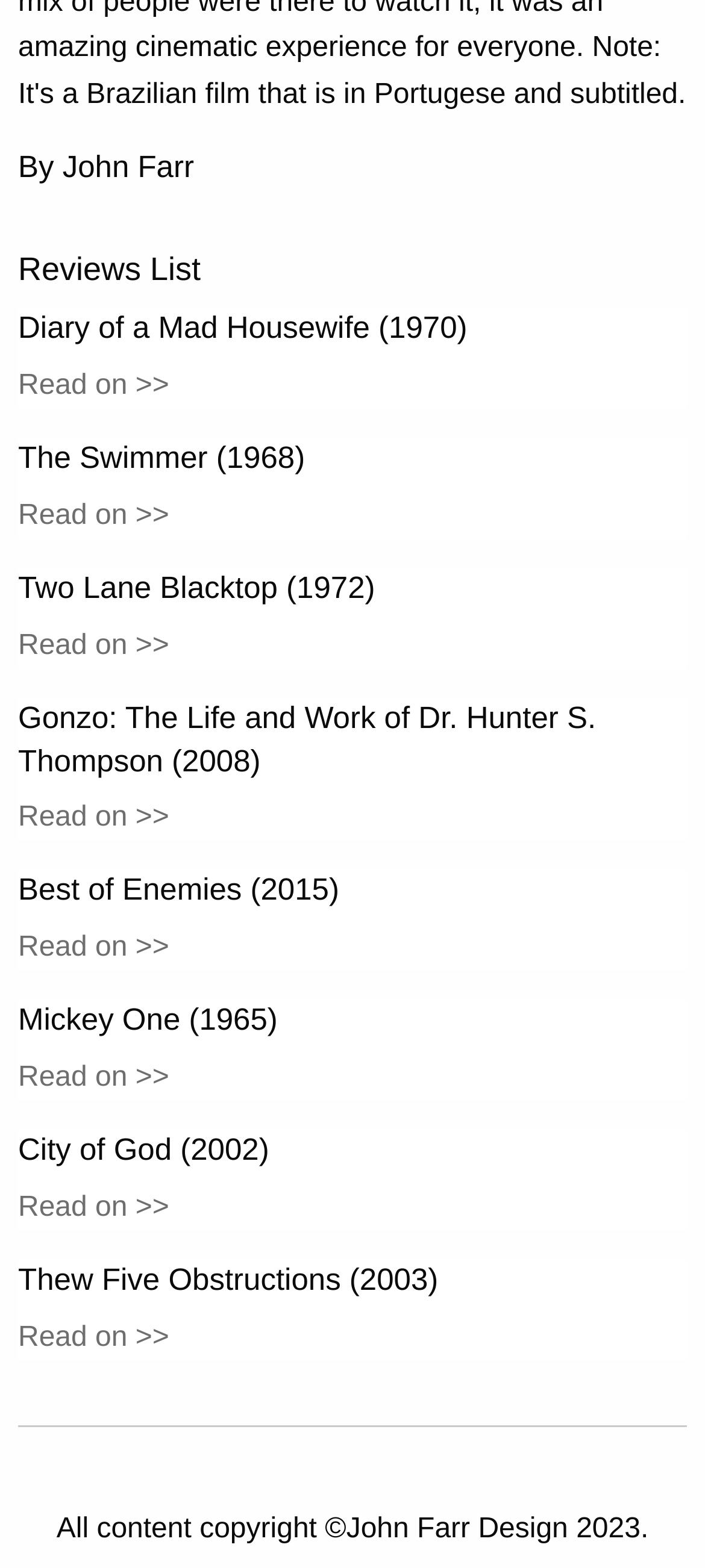Please provide a comprehensive response to the question based on the details in the image: How many movie reviews are listed?

There are 9 movie reviews listed on the webpage, each with a heading and a 'Read on >>' link.